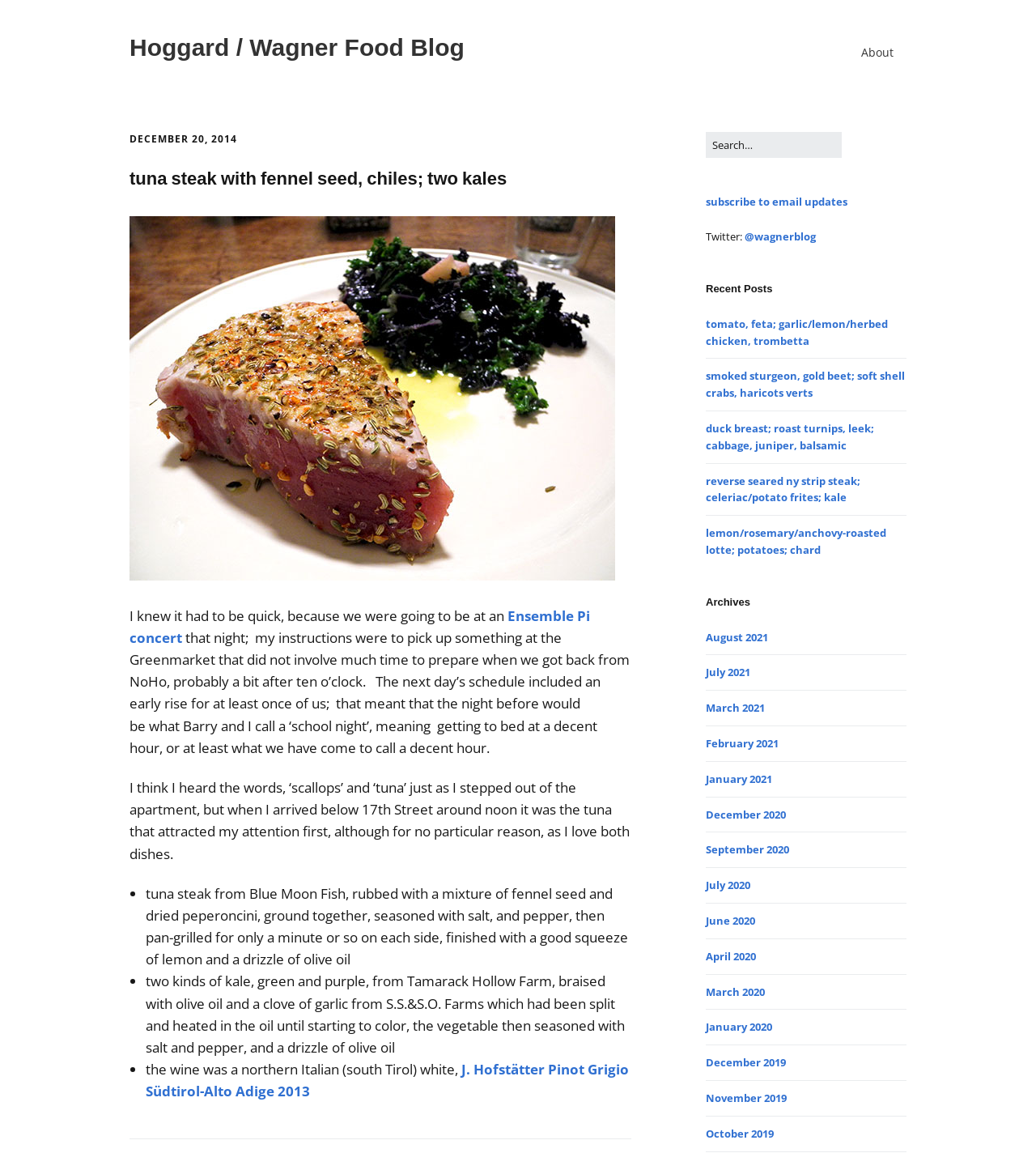Please give a succinct answer using a single word or phrase:
What is the author's schedule for the next day?

Early rise